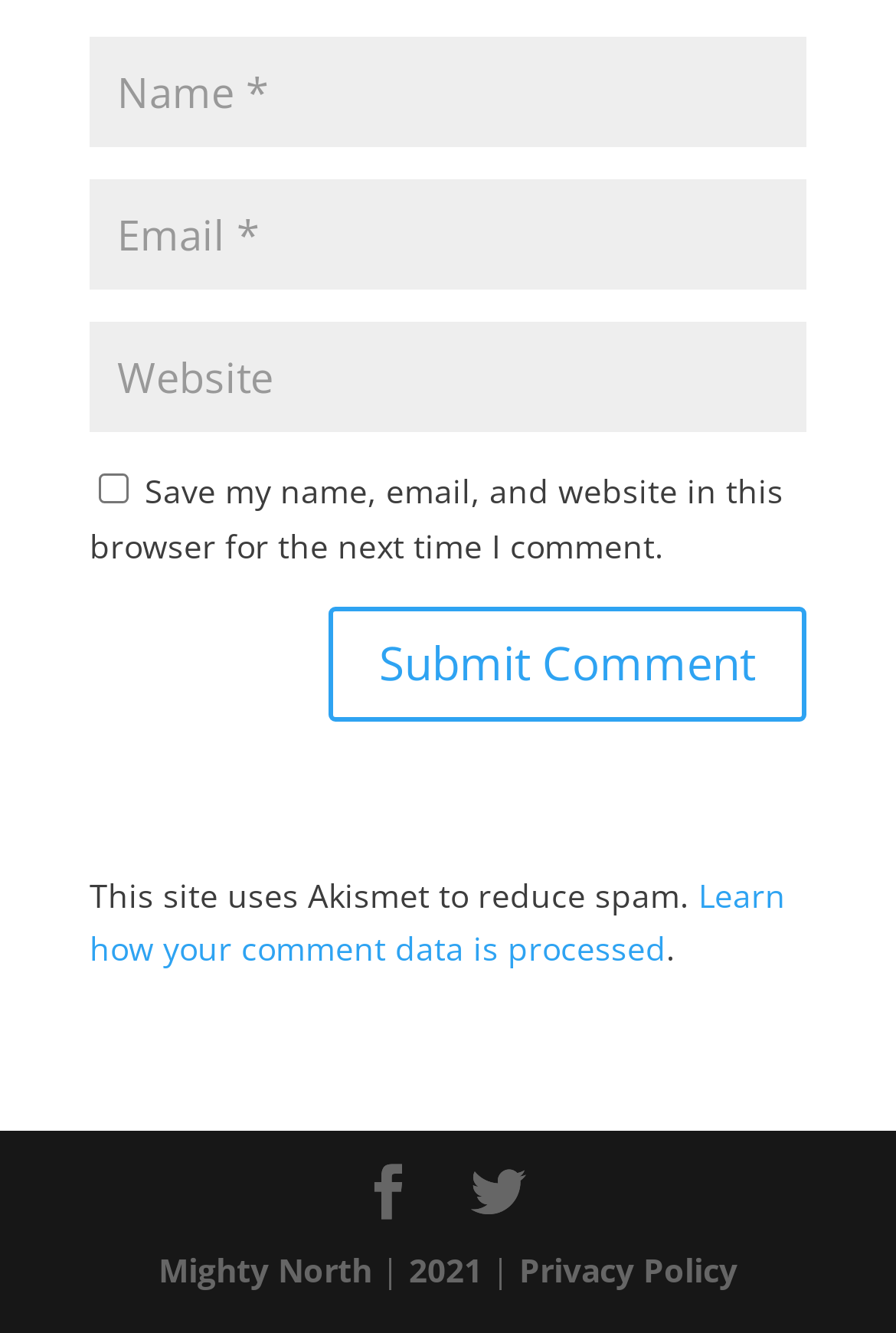Could you locate the bounding box coordinates for the section that should be clicked to accomplish this task: "Submit a comment".

[0.367, 0.454, 0.9, 0.541]